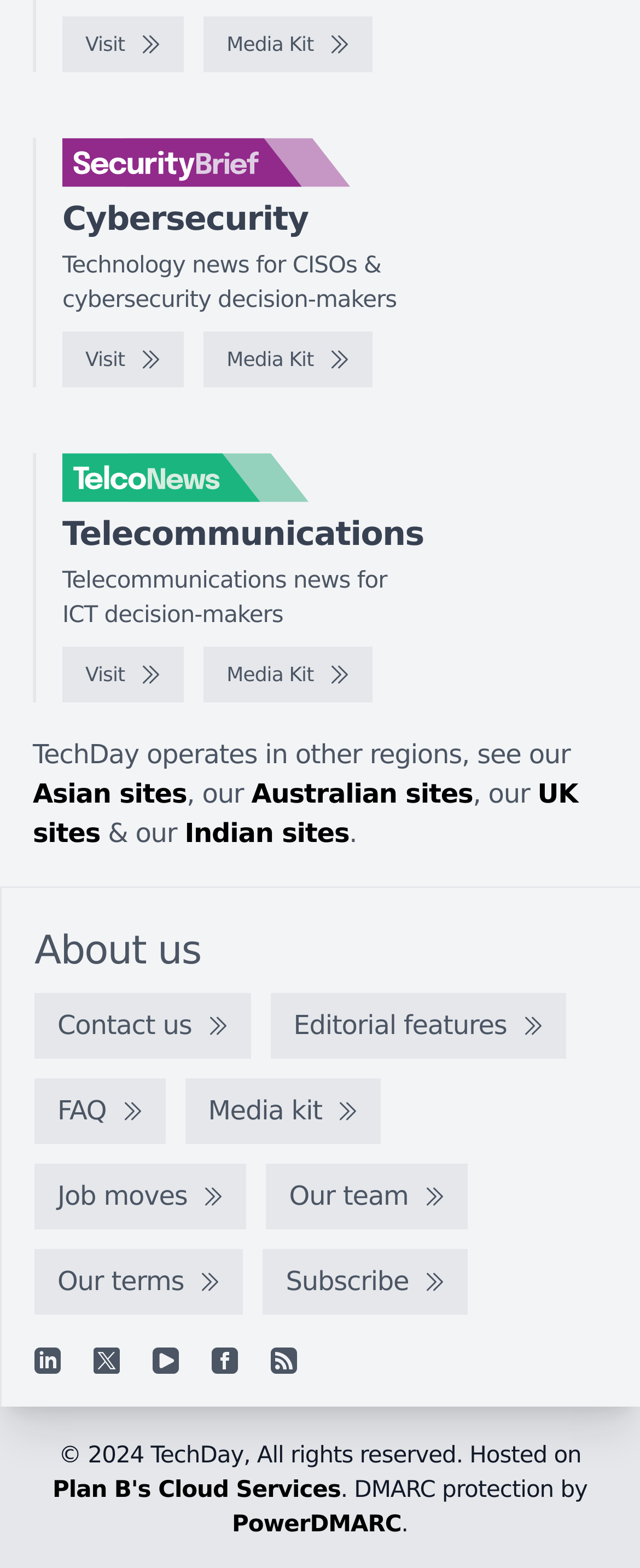Answer in one word or a short phrase: 
What is the main topic of the webpage?

Cybersecurity and Technology